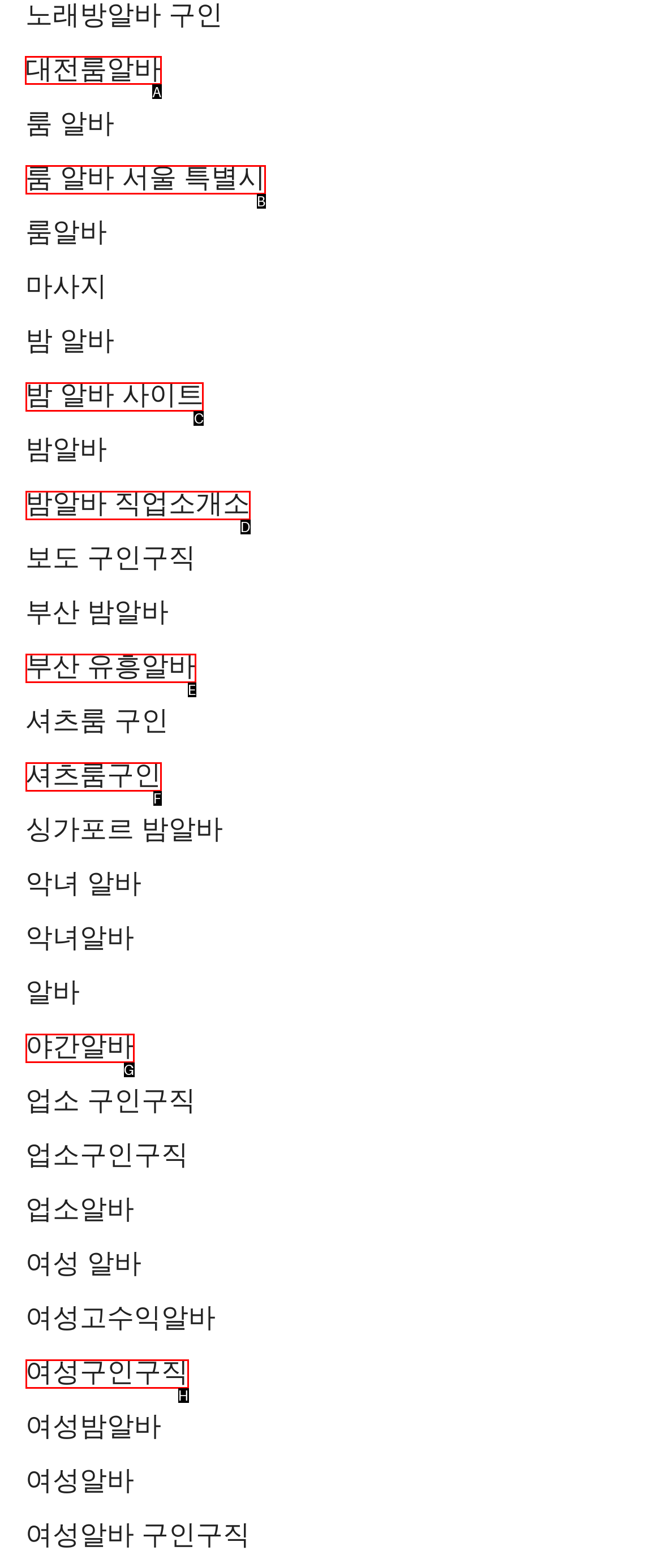Point out the letter of the HTML element you should click on to execute the task: Visit 대전룸알바 page
Reply with the letter from the given options.

A